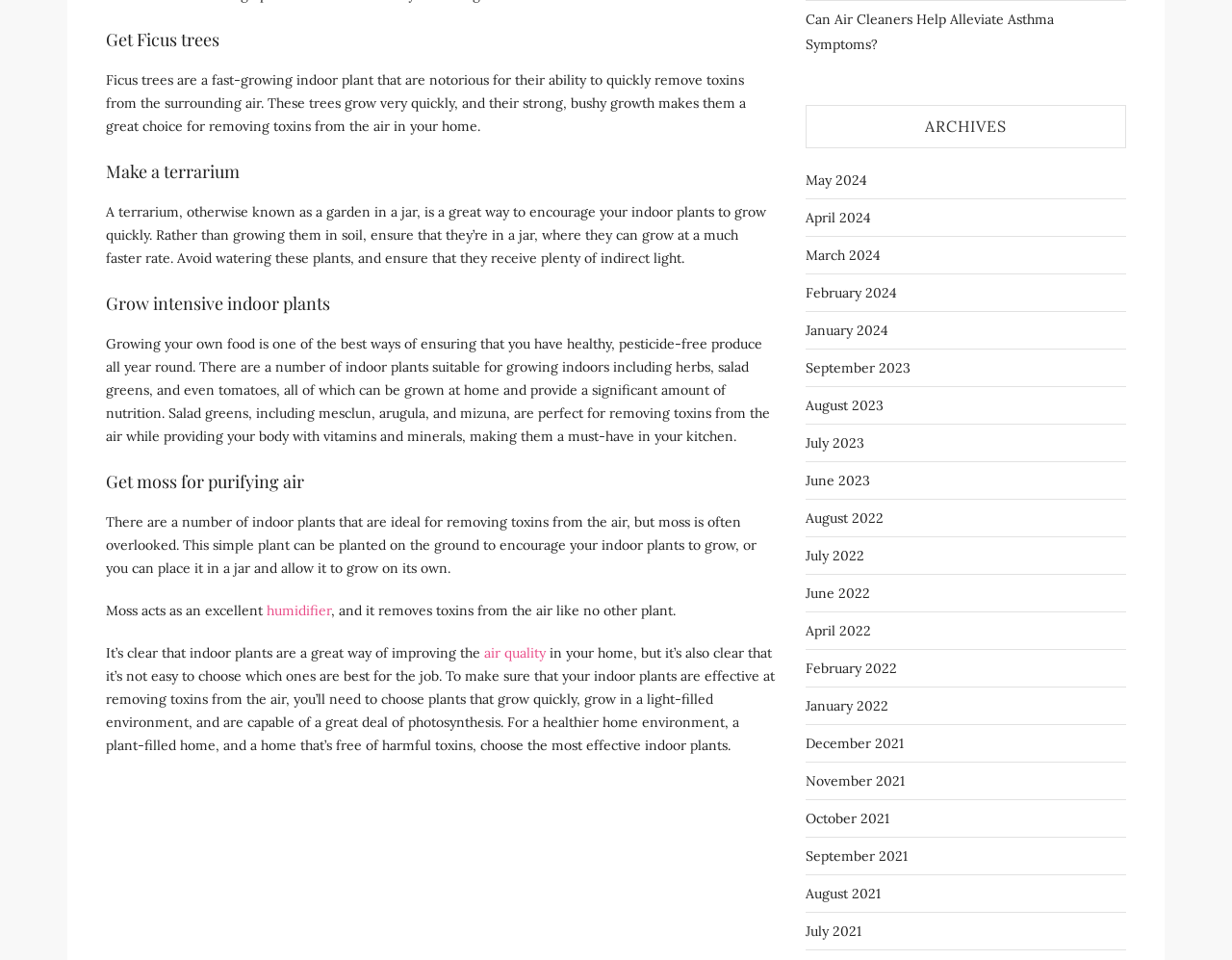Analyze the image and give a detailed response to the question:
What is the benefit of Ficus trees?

According to the webpage, Ficus trees are a fast-growing indoor plant that are notorious for their ability to quickly remove toxins from the surrounding air.